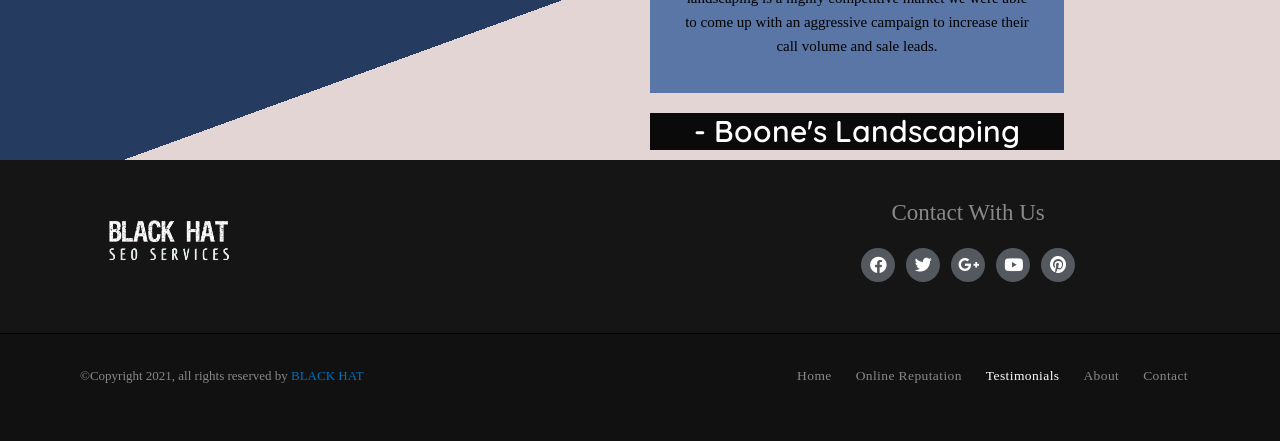Please provide a comprehensive response to the question based on the details in the image: How many social media links are available?

There are five social media links available on the page, which are Facebook, Twitter, Google-plus-g, Youtube, and Pinterest. These links are located below the 'Contact With Us' heading.